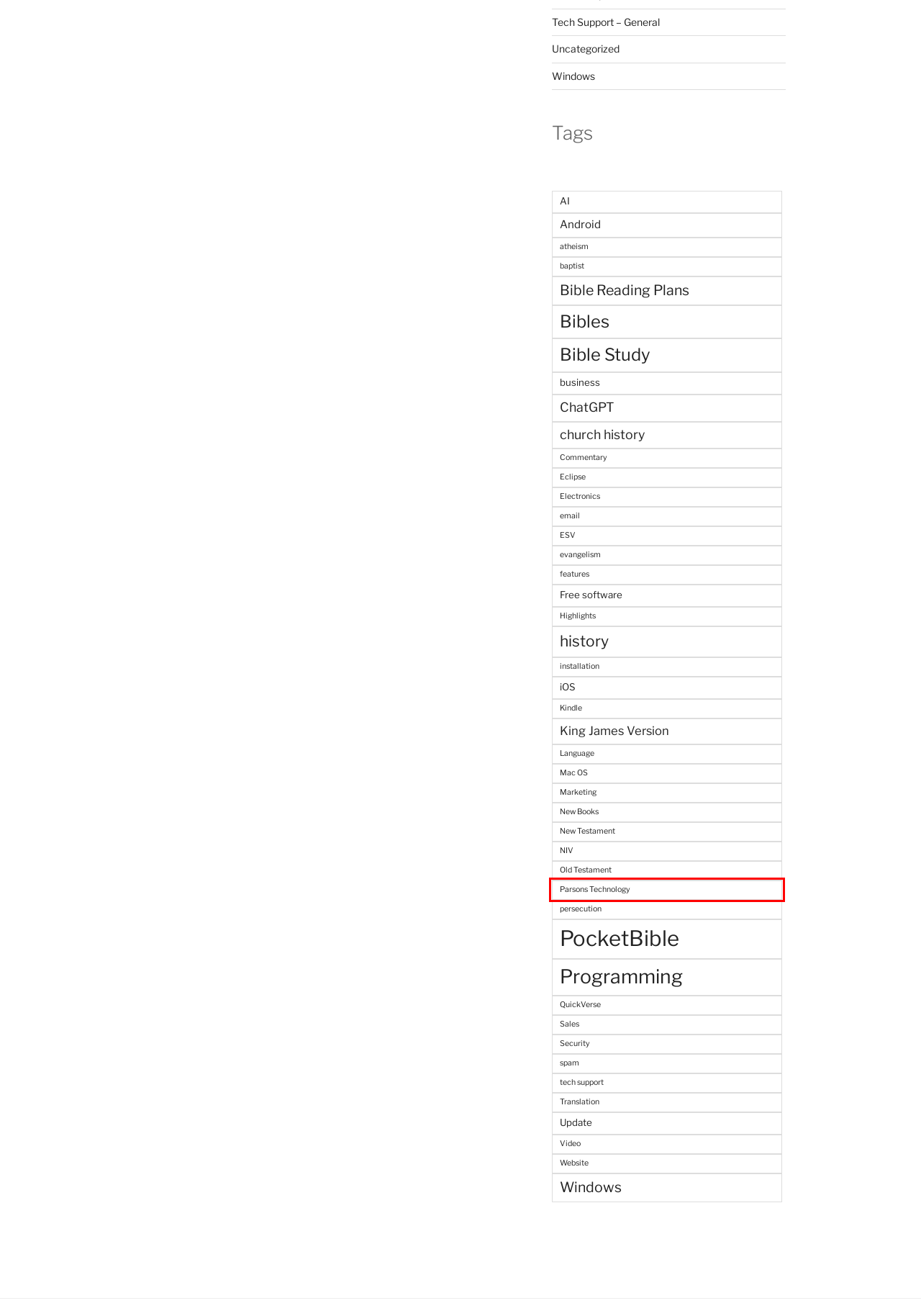Observe the screenshot of a webpage with a red bounding box around an element. Identify the webpage description that best fits the new page after the element inside the bounding box is clicked. The candidates are:
A. New Testament Archives - Laridian
B. Parsons Technology Archives - Laridian
C. Bibles Archives - Laridian
D. AI Archives - Laridian
E. history Archives - Laridian
F. Mac OS Archives - Laridian
G. Highlights Archives - Laridian
H. features Archives - Laridian

B